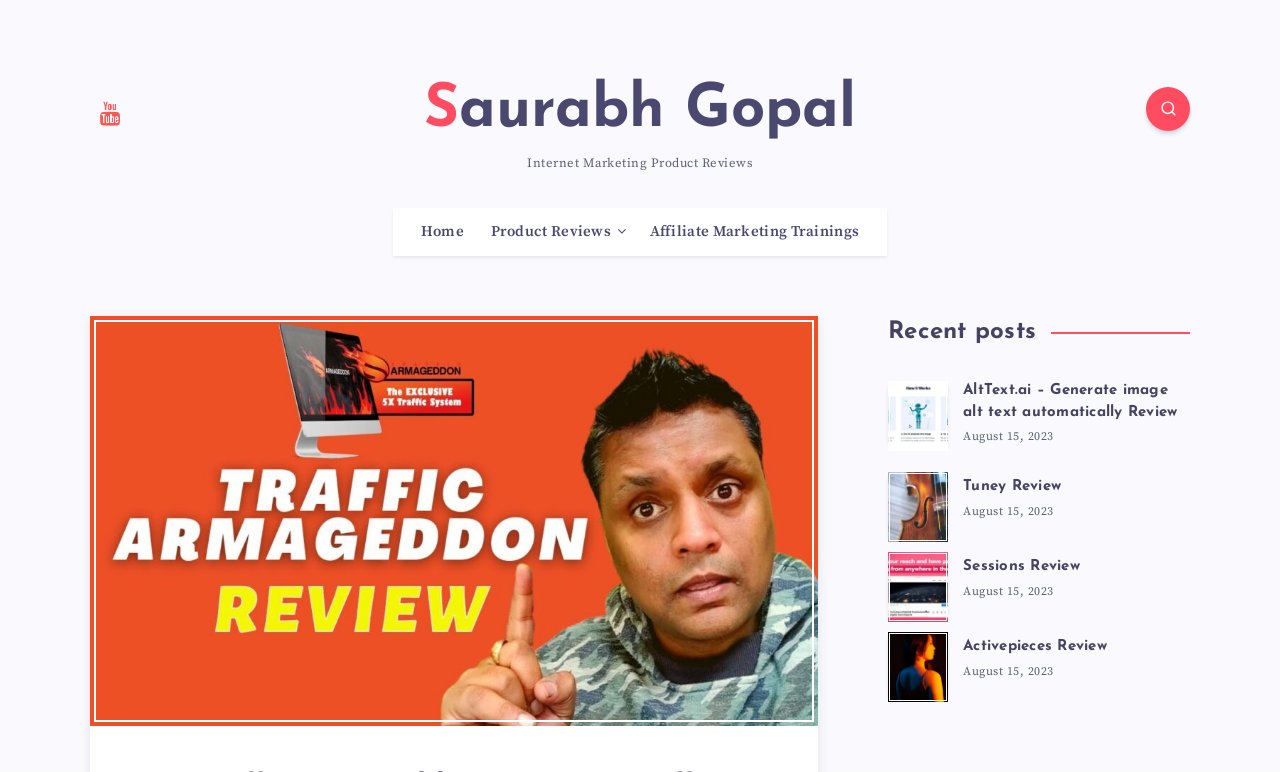What type of products are reviewed on this website?
Based on the image, answer the question in a detailed manner.

The type of products reviewed on this website can be inferred from the static text 'Internet Marketing Product Reviews' located at the coordinates [0.412, 0.201, 0.588, 0.222]. This text is a category or section title, indicating that the website reviews products related to internet marketing.